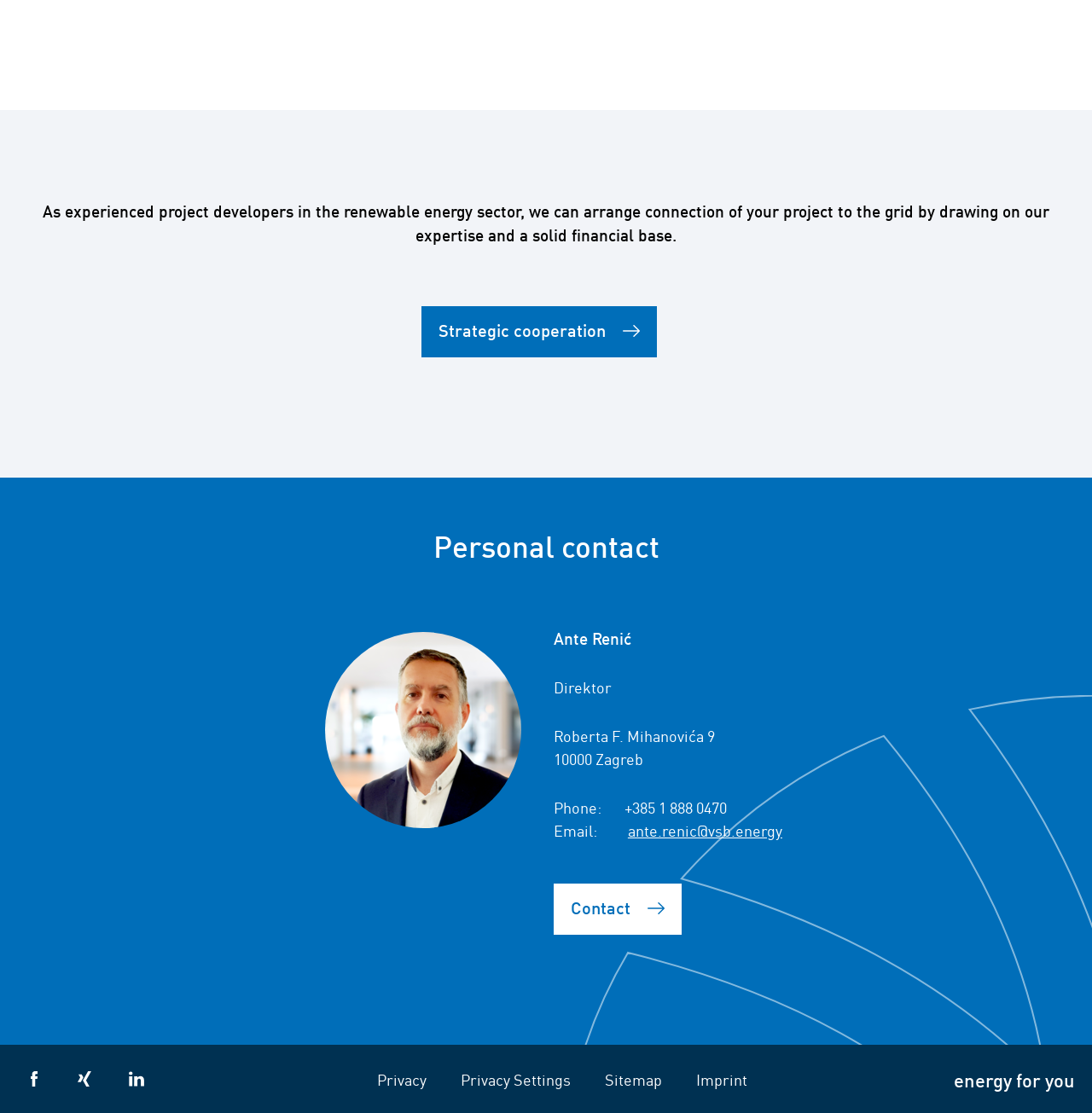Please mark the clickable region by giving the bounding box coordinates needed to complete this instruction: "Click on Strategic cooperation".

[0.386, 0.275, 0.602, 0.321]